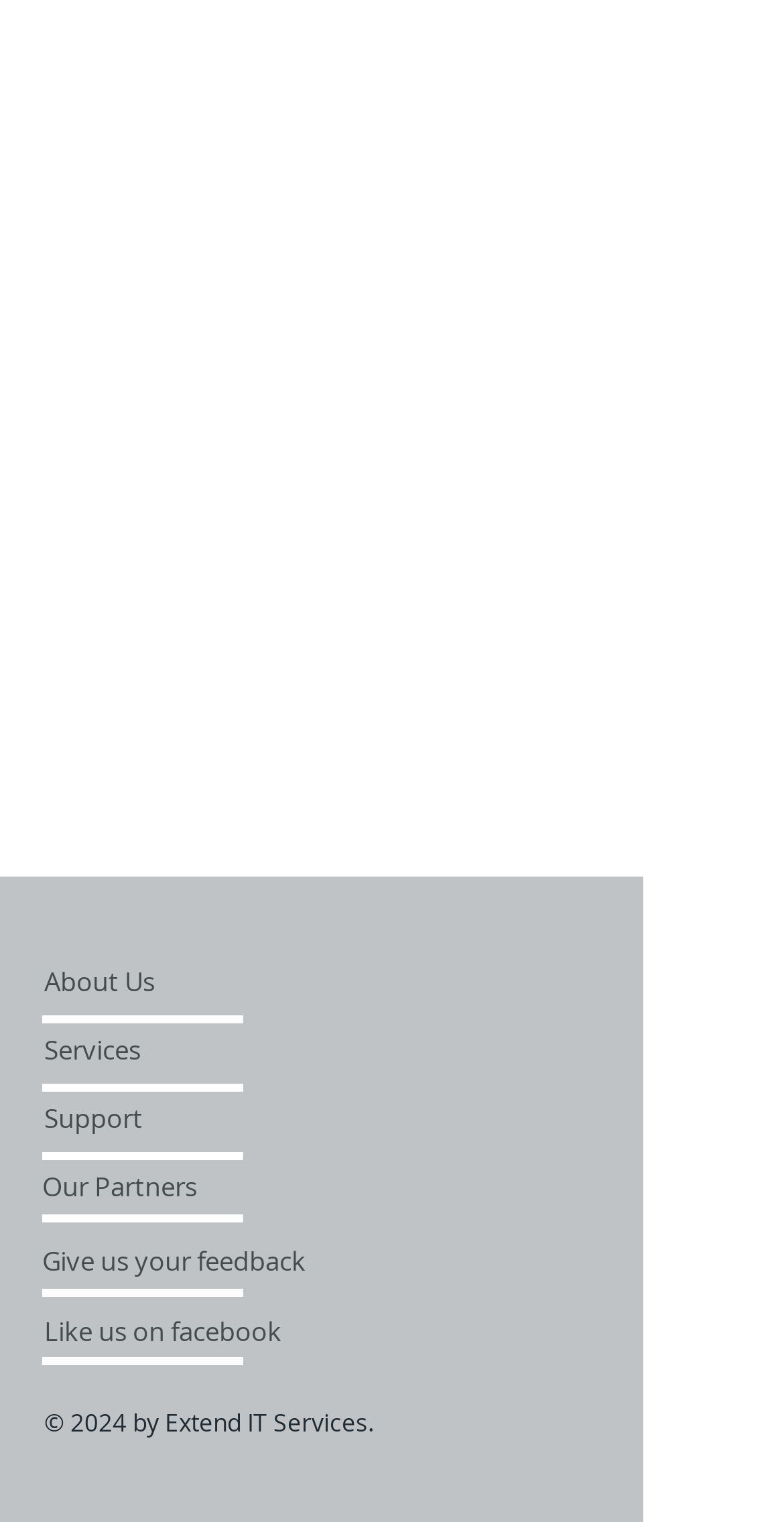Based on the provided description, "Like us on facebook", find the bounding box of the corresponding UI element in the screenshot.

[0.056, 0.861, 0.392, 0.888]